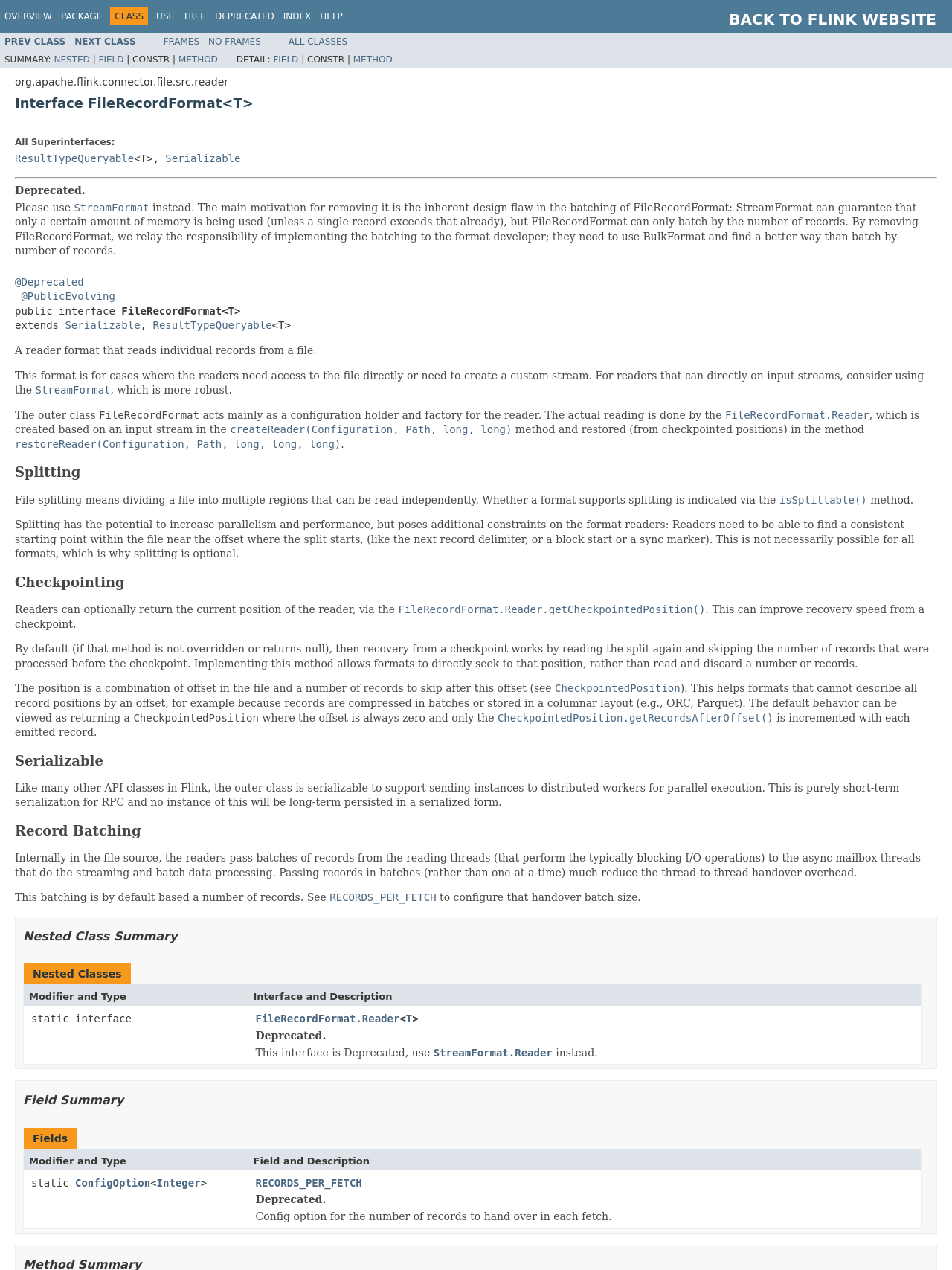Show the bounding box coordinates of the region that should be clicked to follow the instruction: "View the gallery."

None